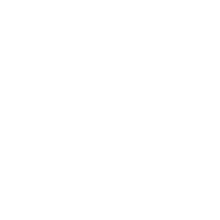Interpret the image and provide an in-depth description.

The image features a captivating graphic element highlighting the phrase "Shop Now," inviting visitors to explore a selection of premium products offered by Carolindica. This call to action is part of a vibrant webpage dedicated to promoting the best hemp products, specifically focusing on delta 8 gummies and other popular items like THC Badder. Surrounding text emphasizes the quality and variety available, encouraging potential customers to take advantage of subscription savings. The imagery integrates seamlessly with the overall theme of the website, enhancing user engagement while guiding them toward making a purchase.